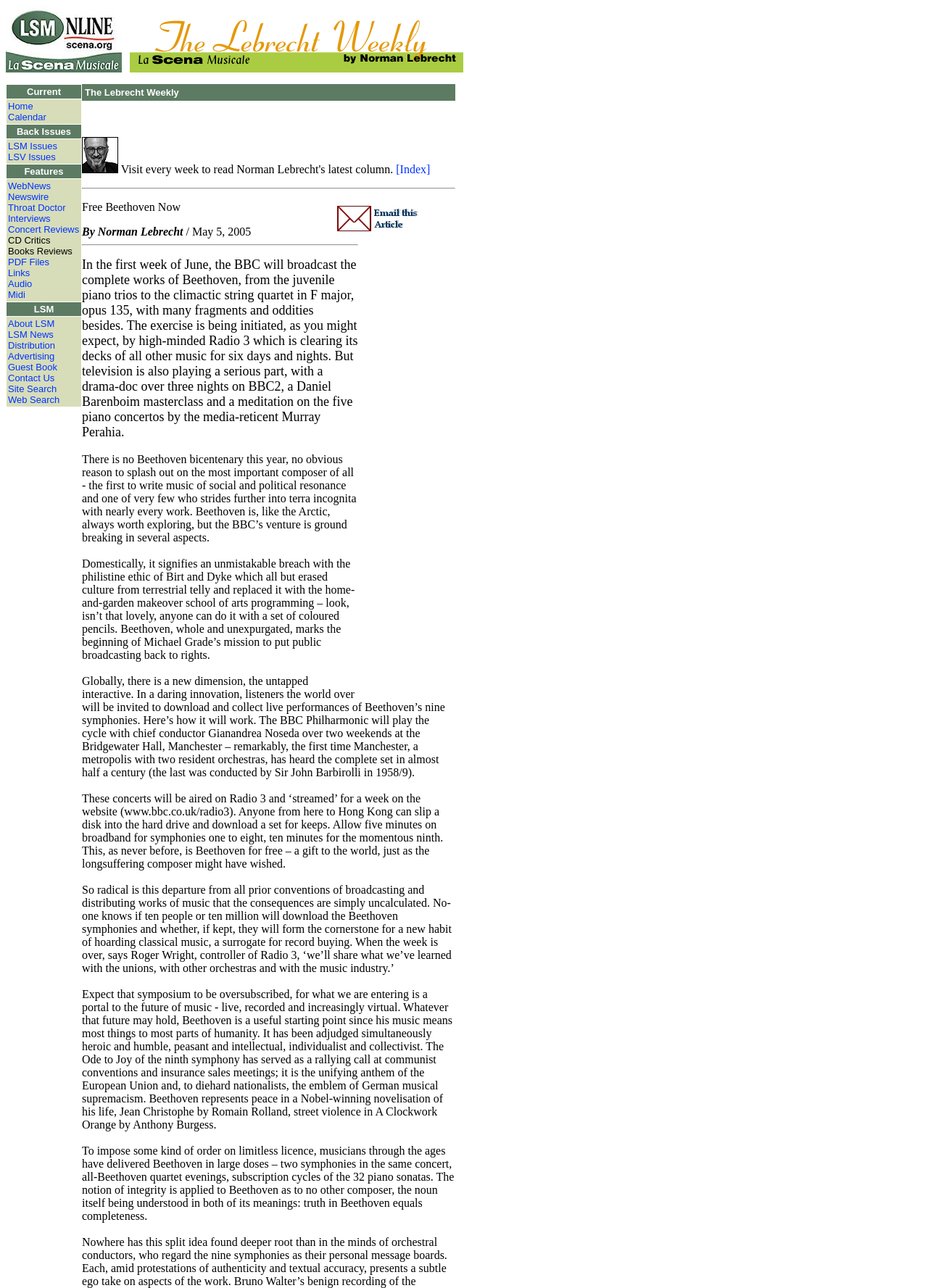What is the composer being featured in the BBC broadcast?
From the details in the image, provide a complete and detailed answer to the question.

I found the answer by reading the StaticText elements which mention Beethoven's music and the BBC broadcast. The text mentions 'the complete works of Beethoven' and 'Beethoven symphonies', indicating that Beethoven is the composer being featured.